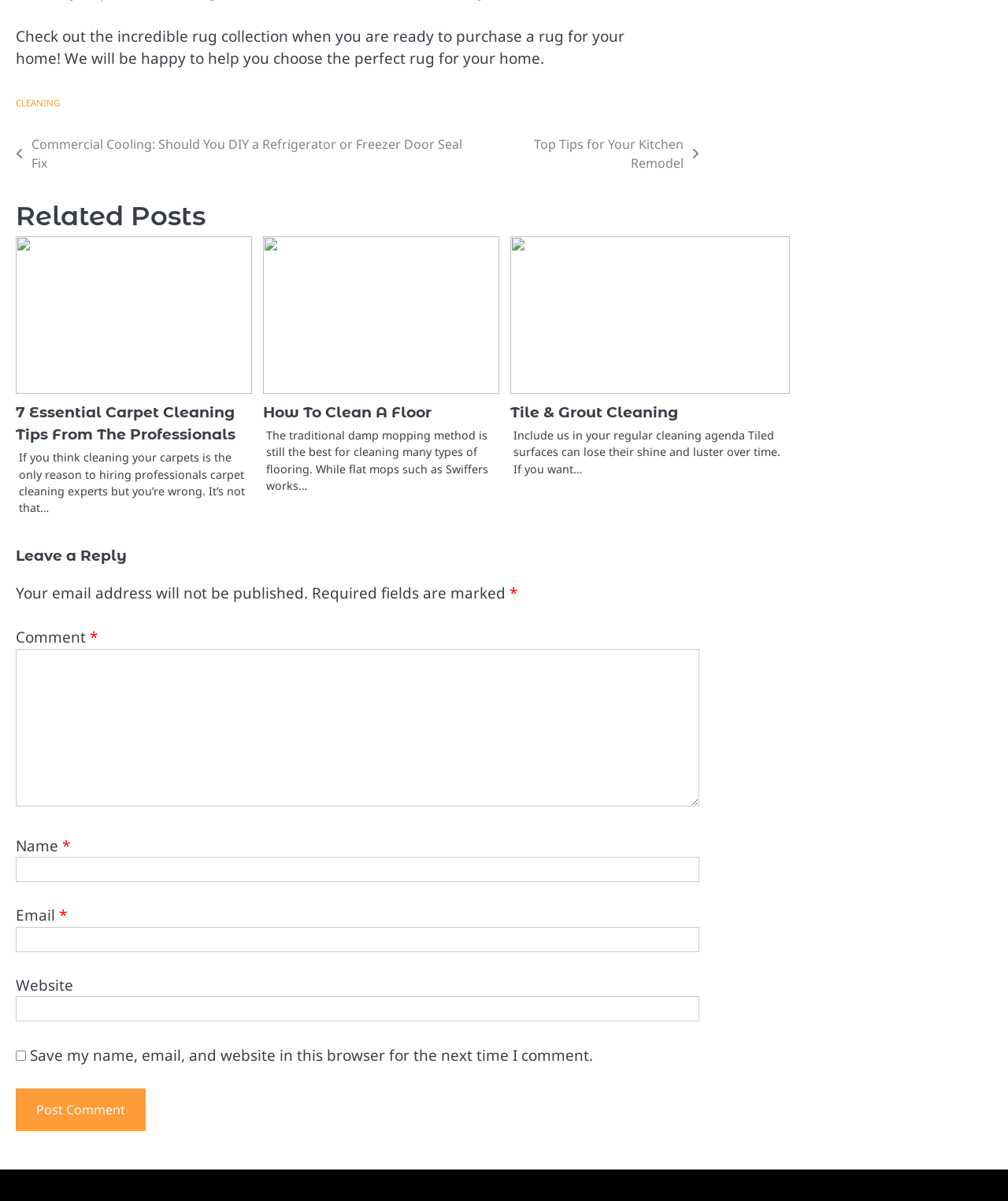With reference to the screenshot, provide a detailed response to the question below:
What is required to submit a comment?

The comment section has fields for name, email, and comment, and they are all marked as required, indicating that users need to input their name, email, and comment to submit a comment.